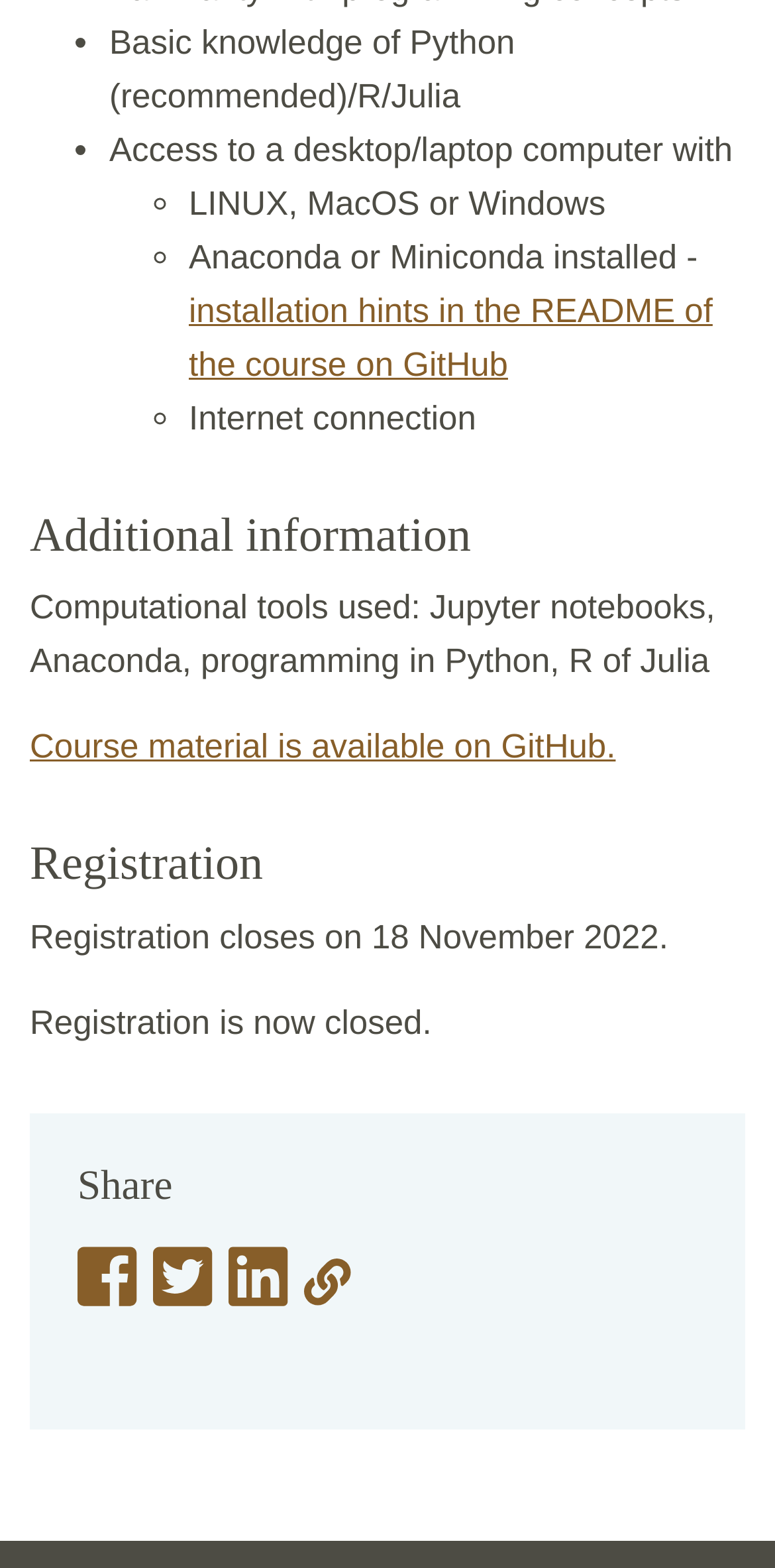Determine the bounding box coordinates in the format (top-left x, top-left y, bottom-right x, bottom-right y). Ensure all values are floating point numbers between 0 and 1. Identify the bounding box of the UI element described by: title="Share on Facebook"

[0.1, 0.812, 0.176, 0.836]